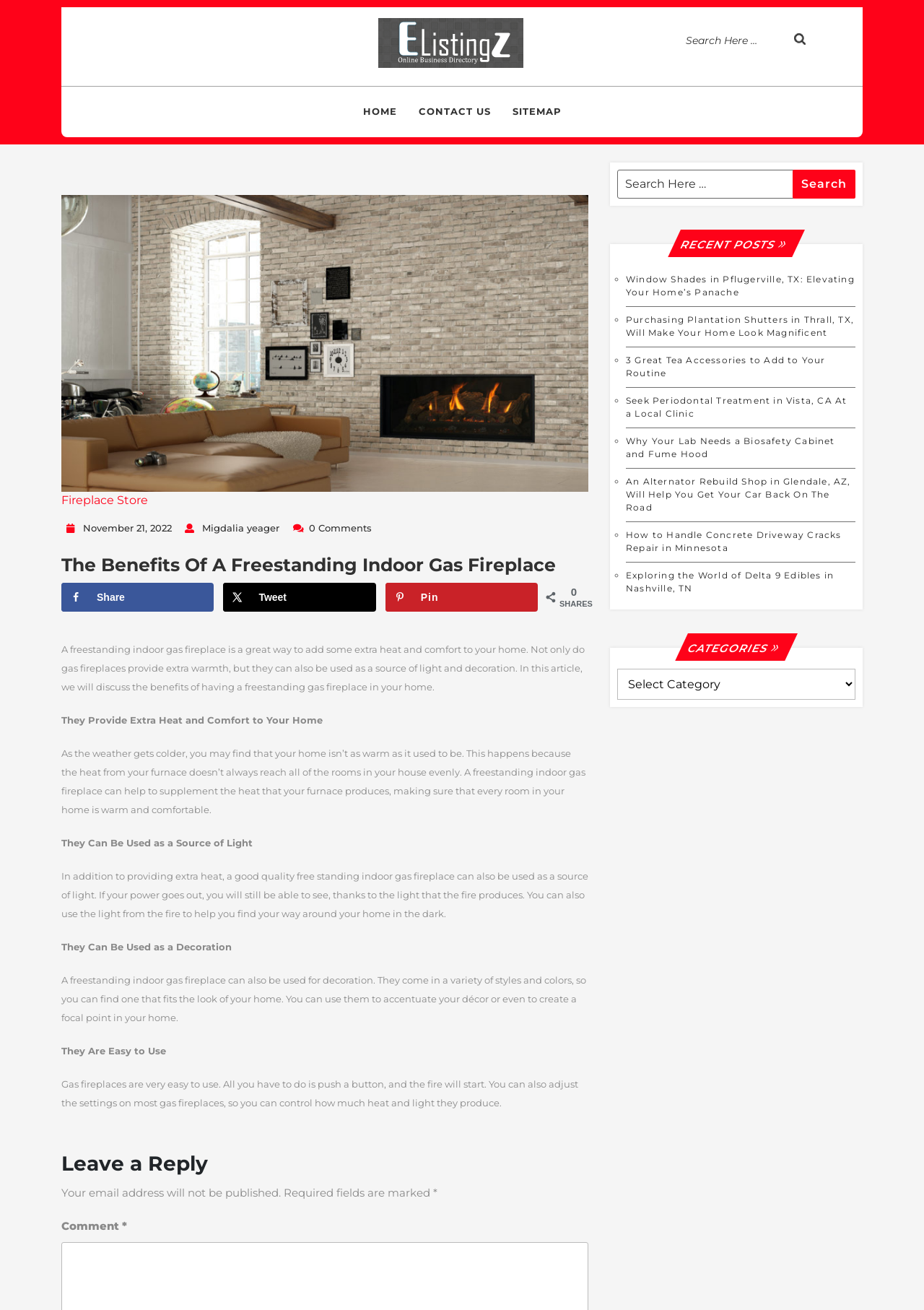Provide the bounding box coordinates of the HTML element this sentence describes: "Pin". The bounding box coordinates consist of four float numbers between 0 and 1, i.e., [left, top, right, bottom].

[0.417, 0.445, 0.582, 0.467]